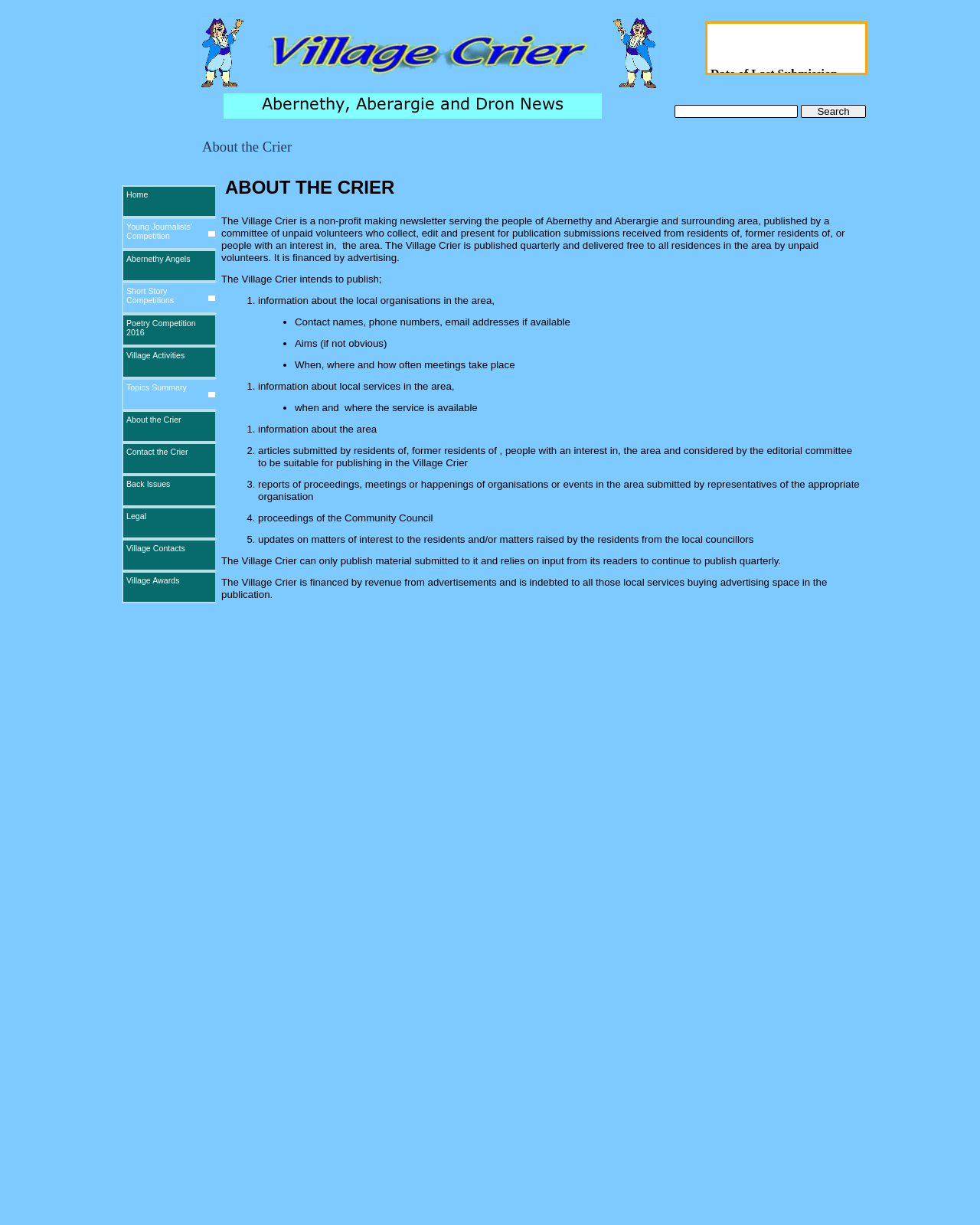Identify the coordinates of the bounding box for the element that must be clicked to accomplish the instruction: "Contact the Crier".

[0.124, 0.361, 0.221, 0.388]